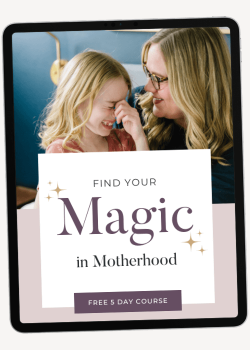What is written at the top of the overlay?
Examine the webpage screenshot and provide an in-depth answer to the question.

The caption explicitly states that the beautifully designed overlay has the text 'FIND YOUR Magic in Motherhood' at the top, which is a key element in the image.